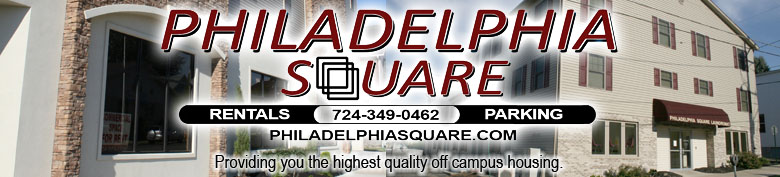What is the phone number provided for contact?
Examine the image and give a concise answer in one word or a short phrase.

724-349-0462